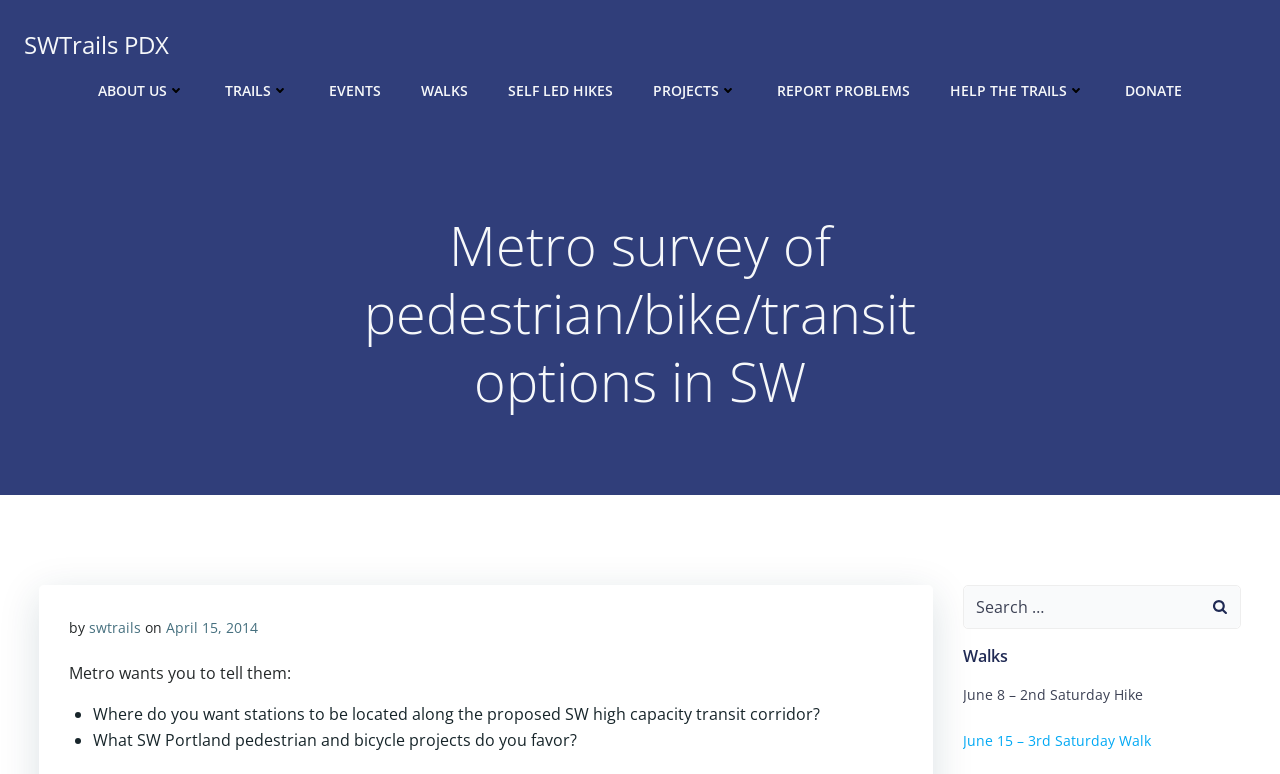Give a one-word or one-phrase response to the question: 
What is the organization behind the survey?

SWTrails PDX